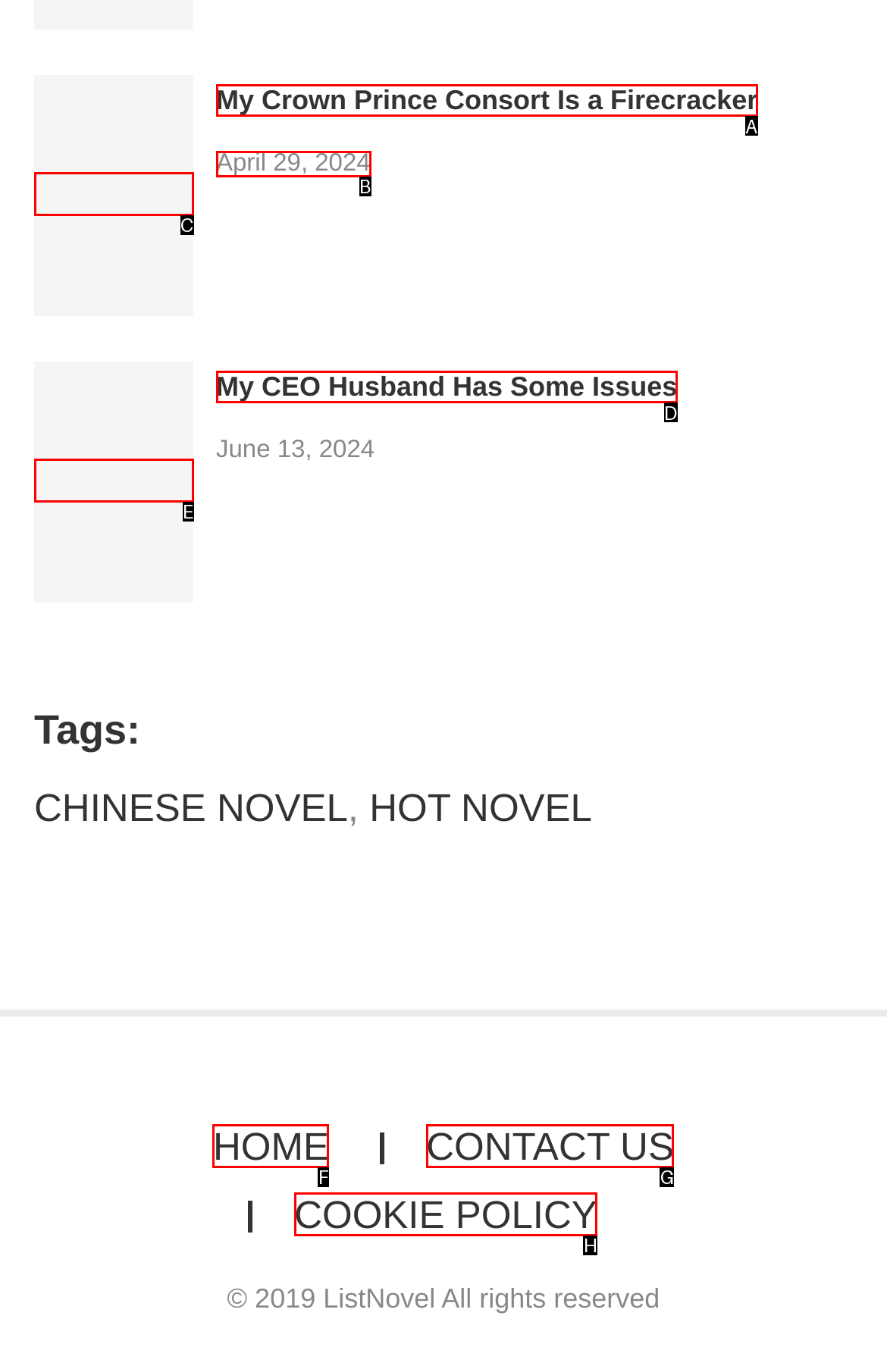Identify the HTML element you need to click to achieve the task: check latest update. Respond with the corresponding letter of the option.

B